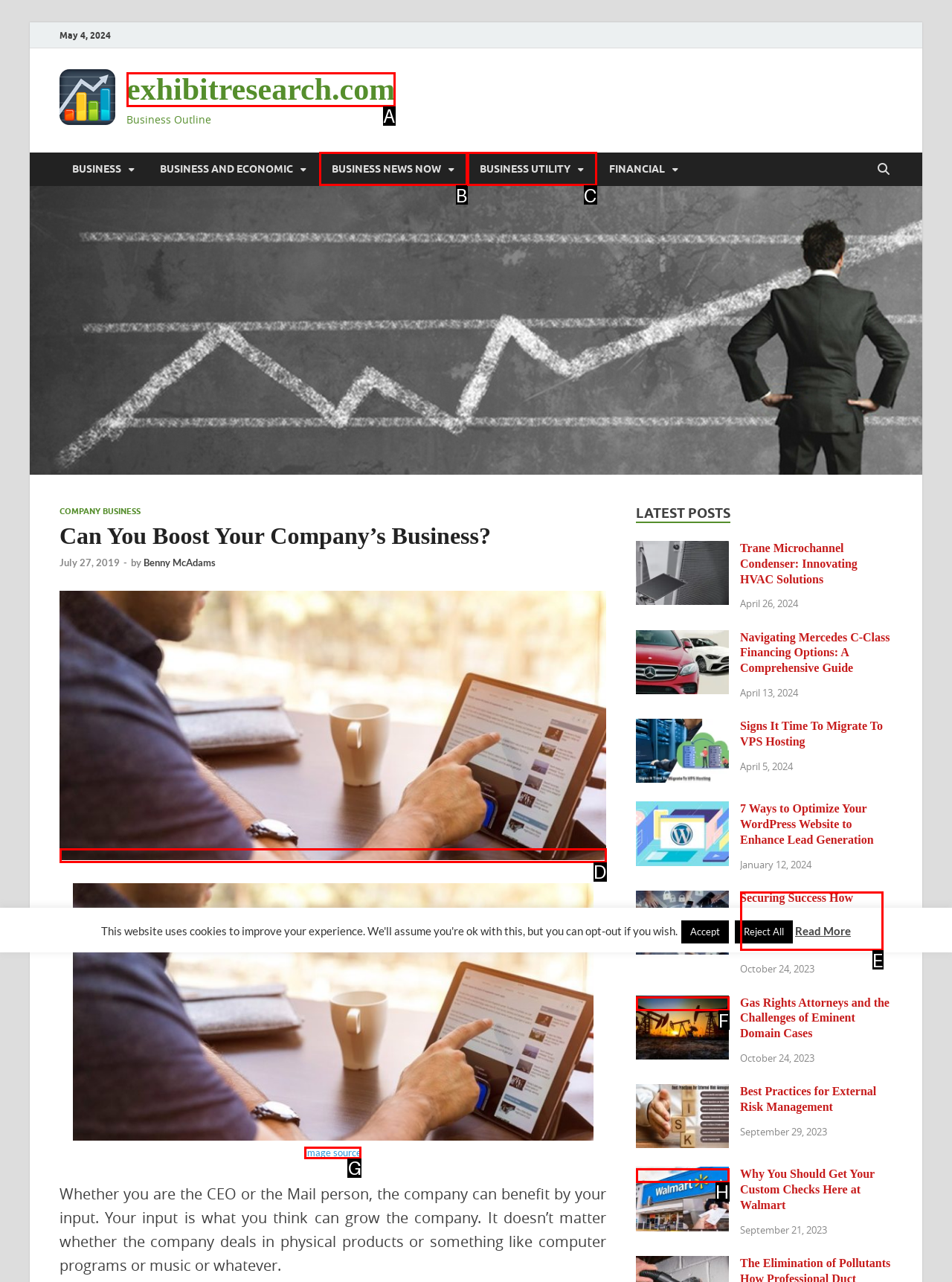Pinpoint the HTML element that fits the description: image source
Answer by providing the letter of the correct option.

G